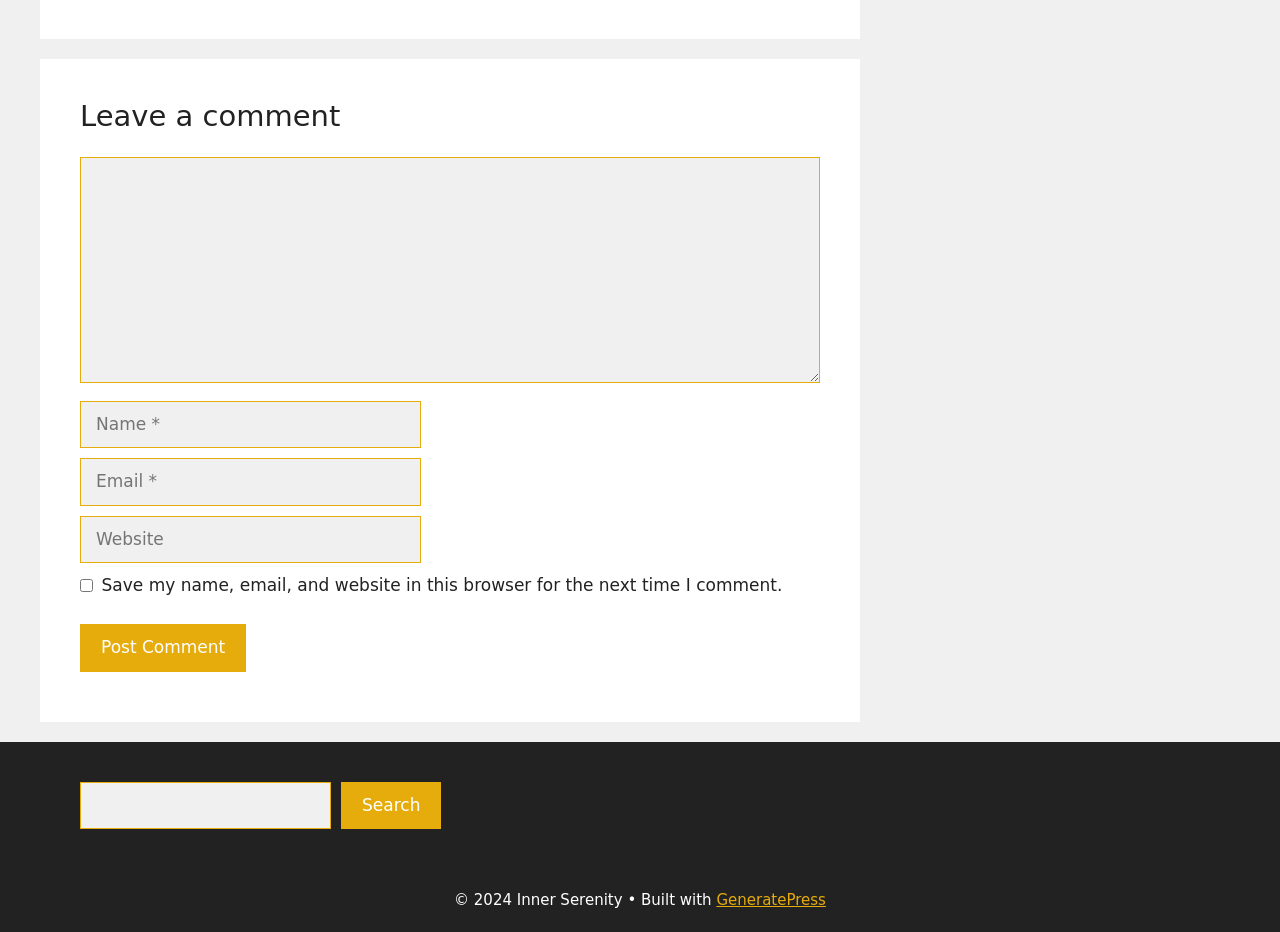Using the information in the image, give a comprehensive answer to the question: 
What is the purpose of the comment section?

The webpage has a section with a heading 'Leave a comment' and several input fields, including a comment box, name, email, and website. This suggests that the purpose of this section is to allow users to leave a comment.